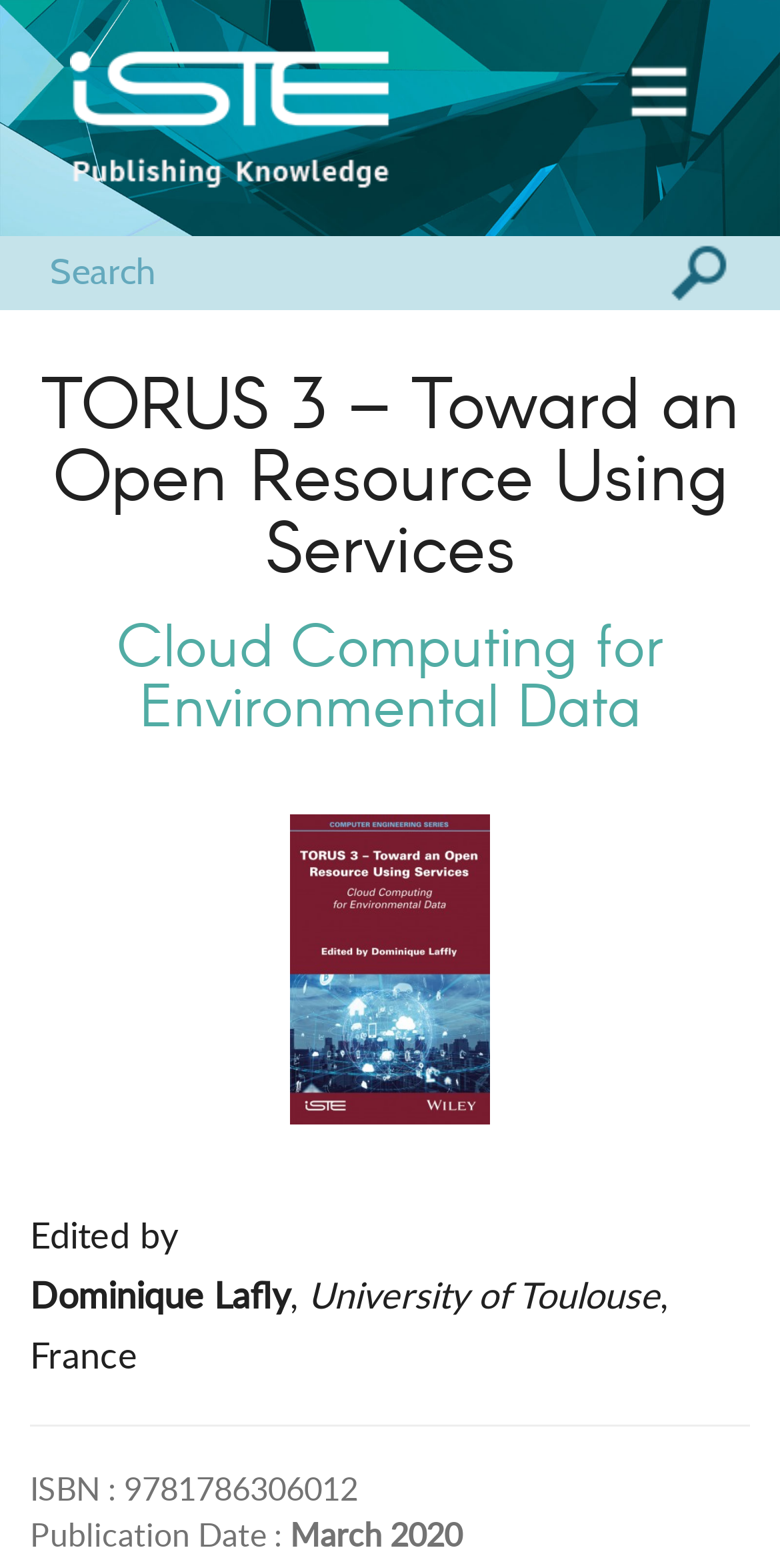Please find the bounding box for the UI element described by: "name="s" placeholder="Search"".

[0.038, 0.151, 0.768, 0.198]